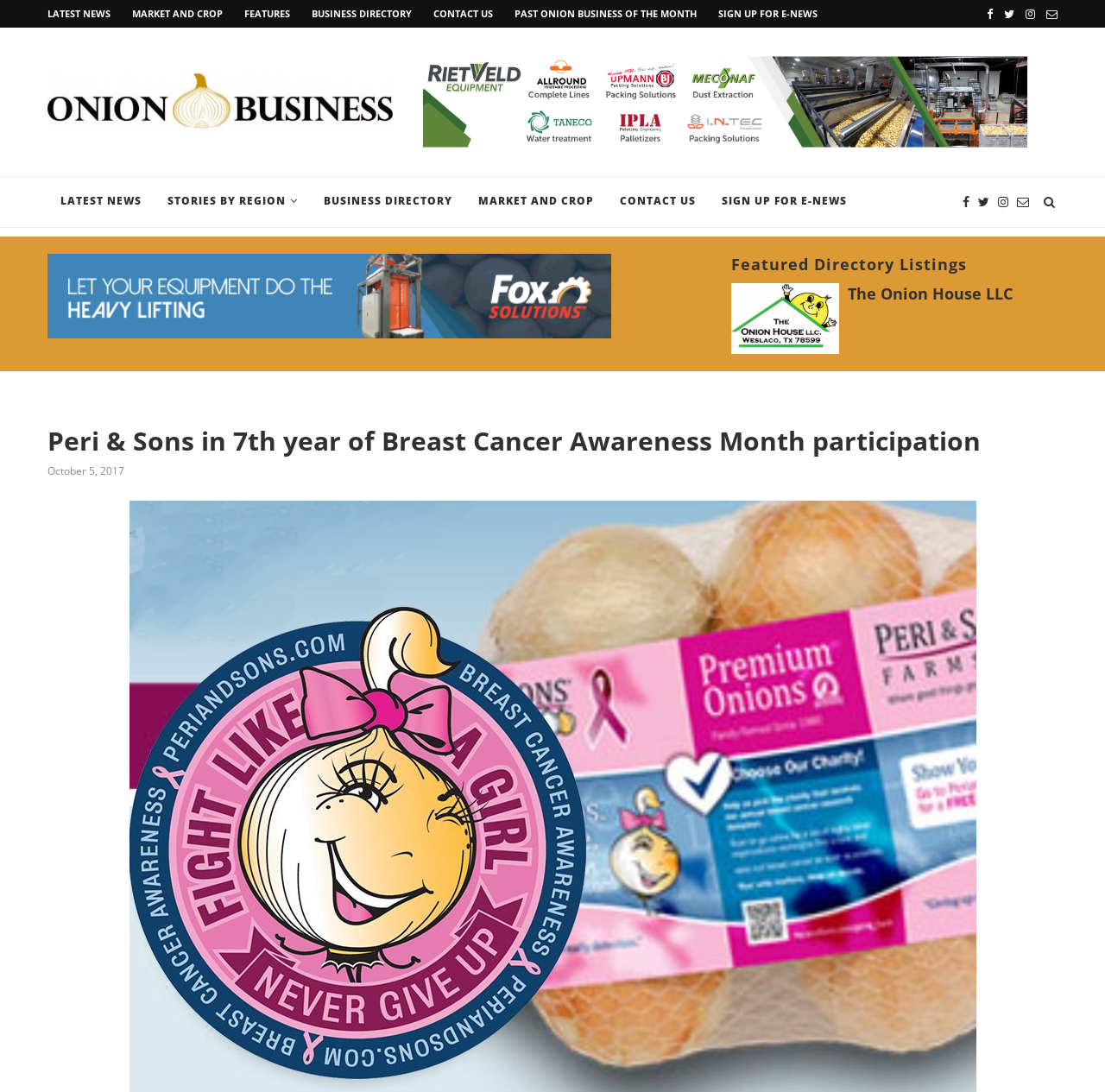Please find the bounding box coordinates of the element's region to be clicked to carry out this instruction: "View Onion Business".

[0.043, 0.067, 0.355, 0.086]